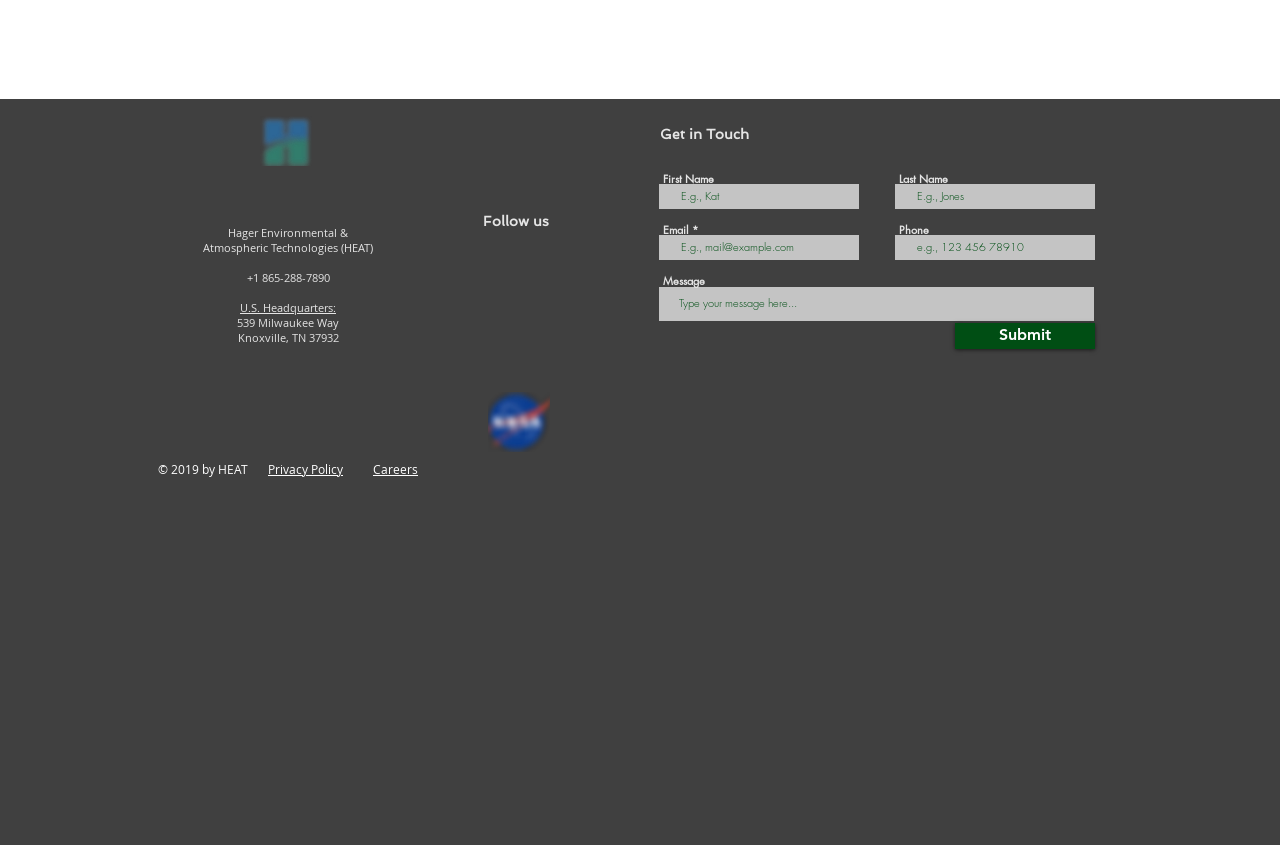Respond to the question below with a single word or phrase: What is the copyright year of the webpage?

2019